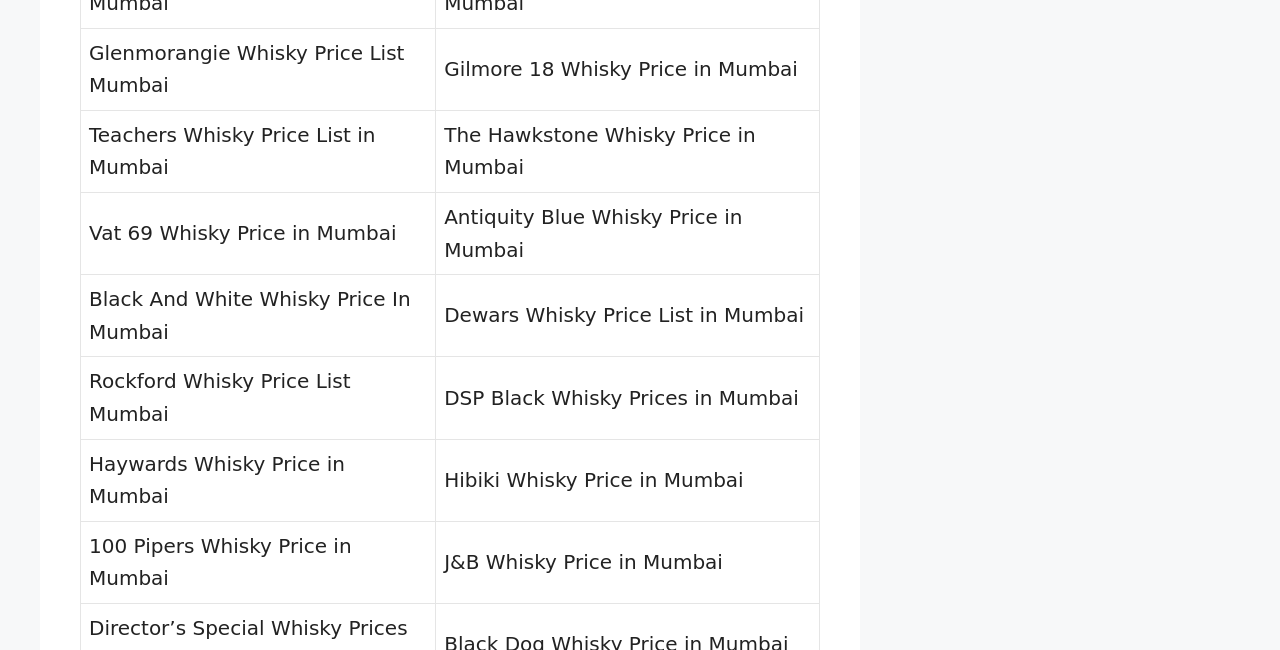Please identify the bounding box coordinates of the area that needs to be clicked to fulfill the following instruction: "Explore Black And White Whisky Price In Mumbai."

[0.07, 0.442, 0.321, 0.529]